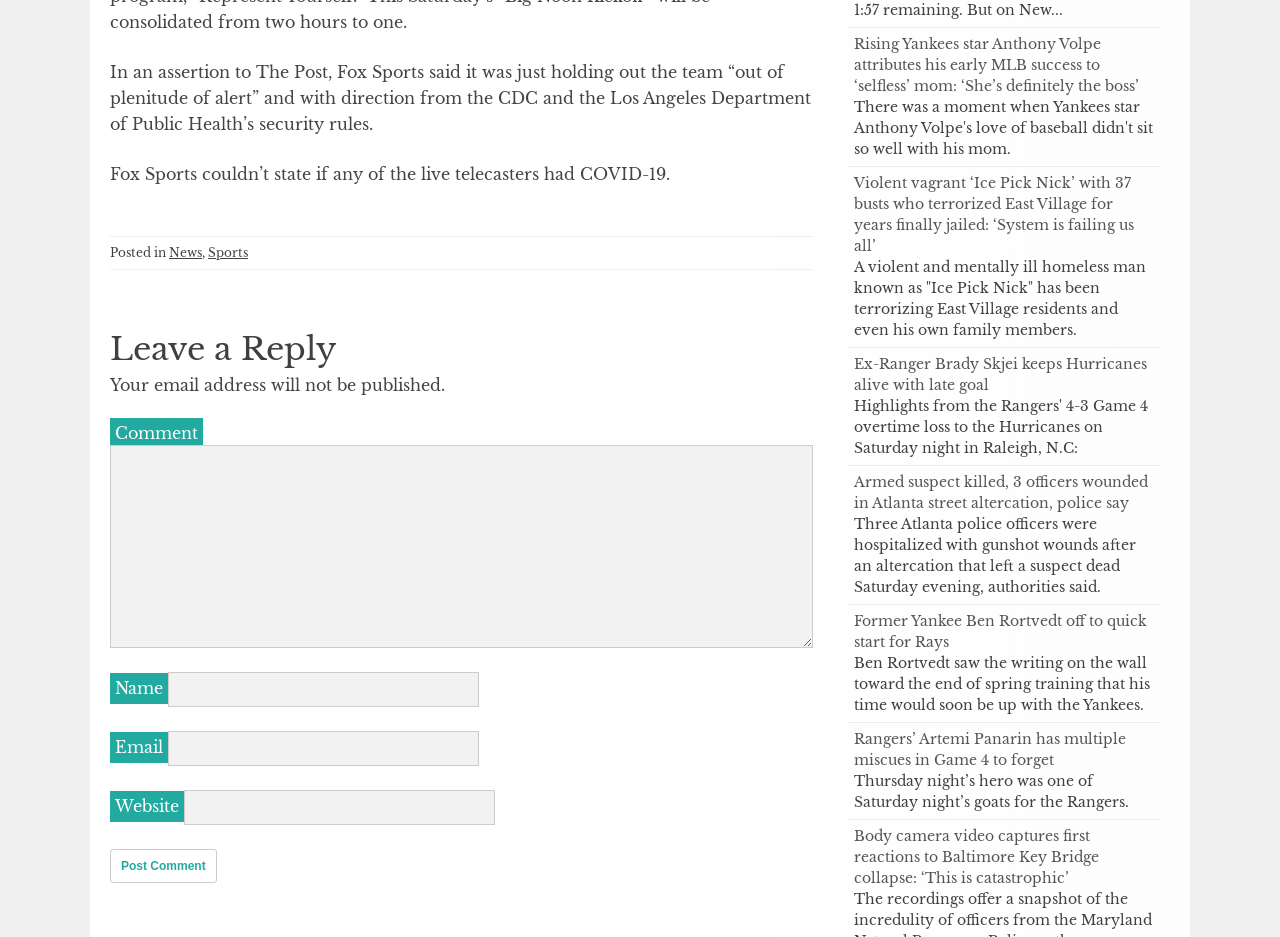Identify the bounding box coordinates of the region that should be clicked to execute the following instruction: "Click the 'News' link".

[0.132, 0.262, 0.158, 0.278]